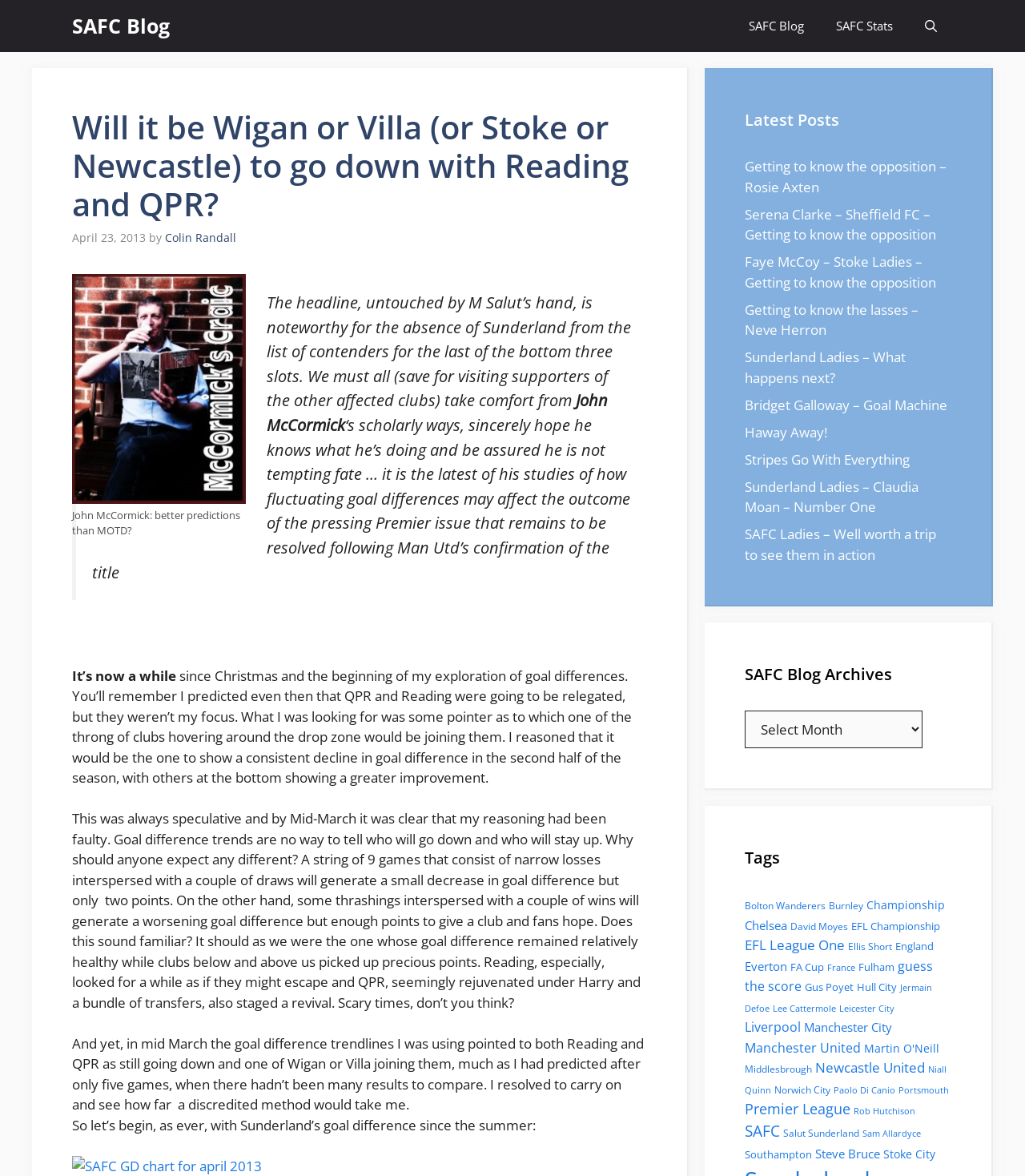Using the image as a reference, answer the following question in as much detail as possible:
What is the topic of the article?

The topic of the article can be inferred from the content, which discusses the possibility of Sunderland being relegated from the Premier League and the author's analysis of goal differences.